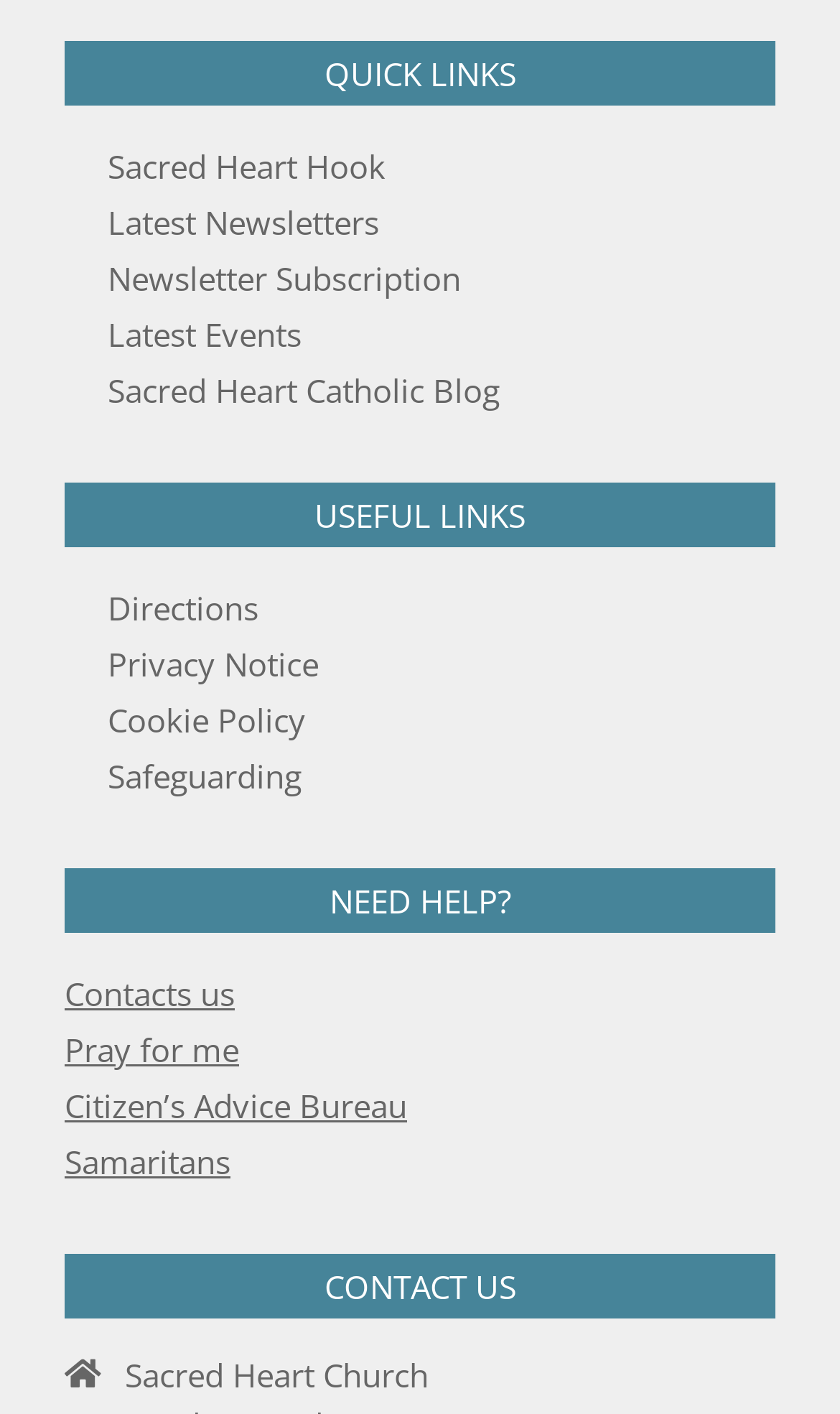Could you determine the bounding box coordinates of the clickable element to complete the instruction: "contact us"? Provide the coordinates as four float numbers between 0 and 1, i.e., [left, top, right, bottom].

[0.077, 0.687, 0.279, 0.718]